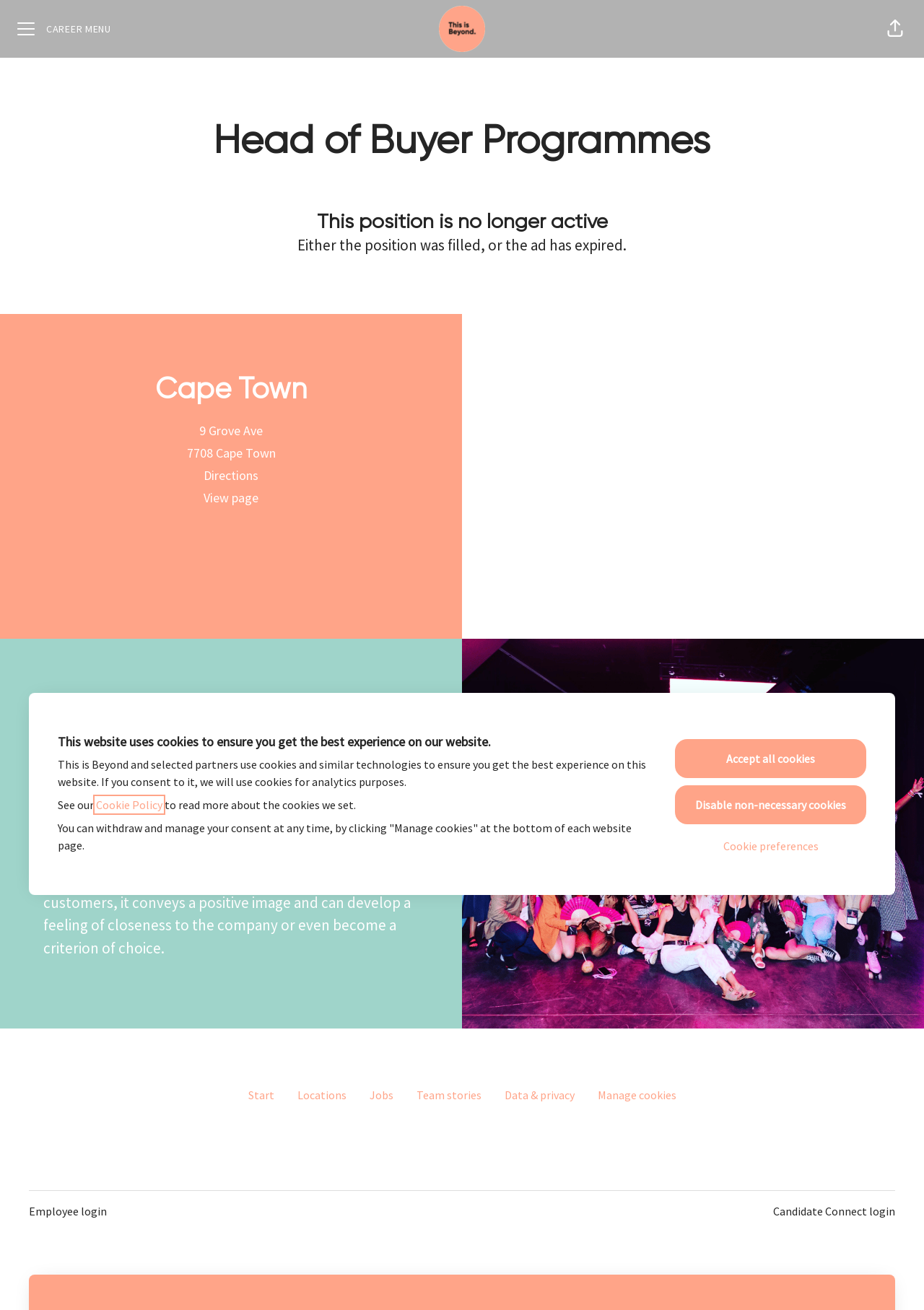Locate and extract the text of the main heading on the webpage.

This website uses cookies to ensure you get the best experience on our website.